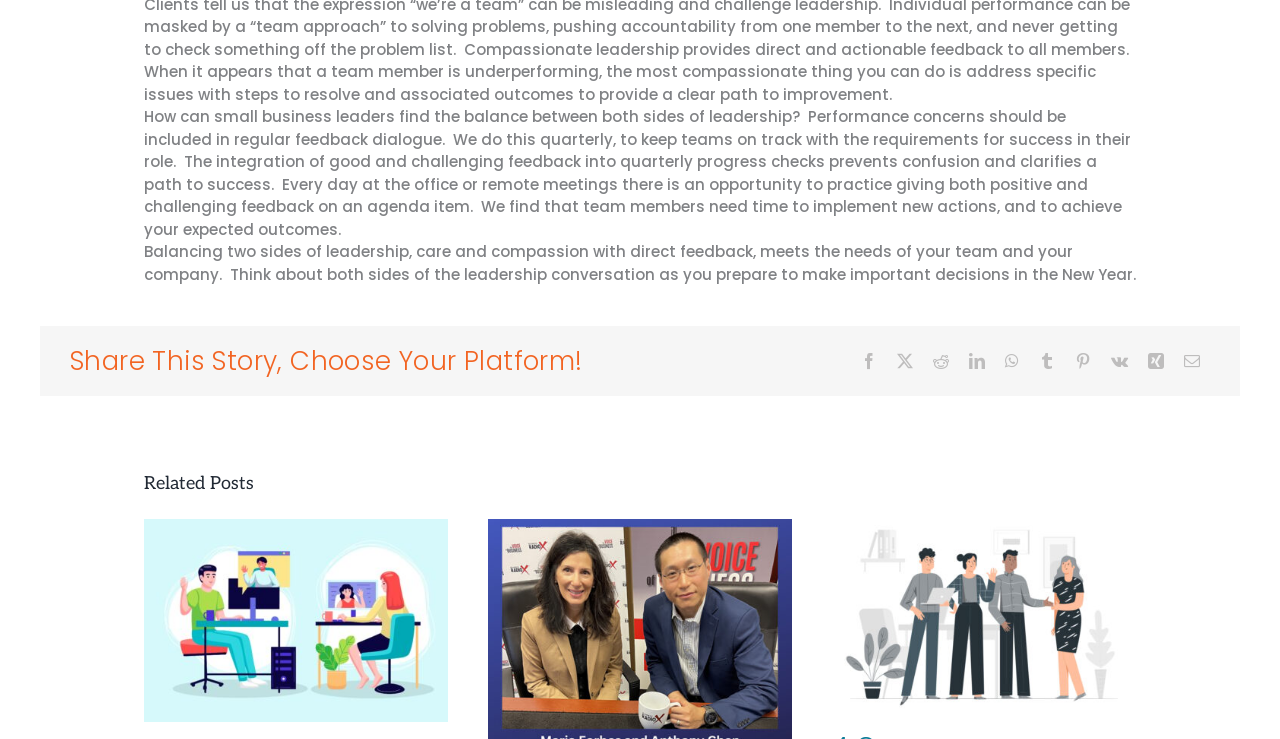Please give a succinct answer using a single word or phrase:
What is the purpose of the 'Share This Story' section?

To share the story on social media